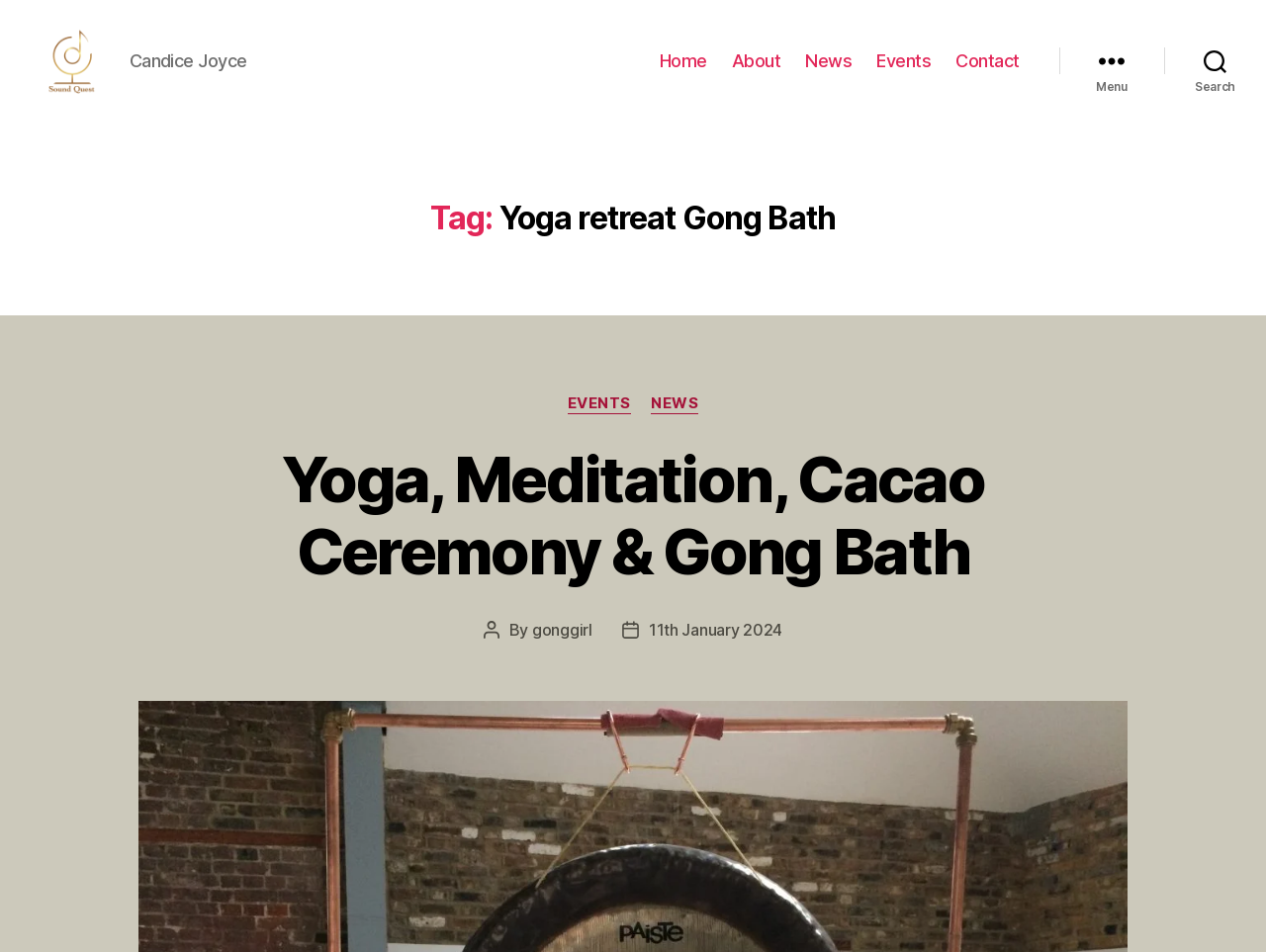From the given element description: "gonggirl", find the bounding box for the UI element. Provide the coordinates as four float numbers between 0 and 1, in the order [left, top, right, bottom].

[0.42, 0.675, 0.468, 0.696]